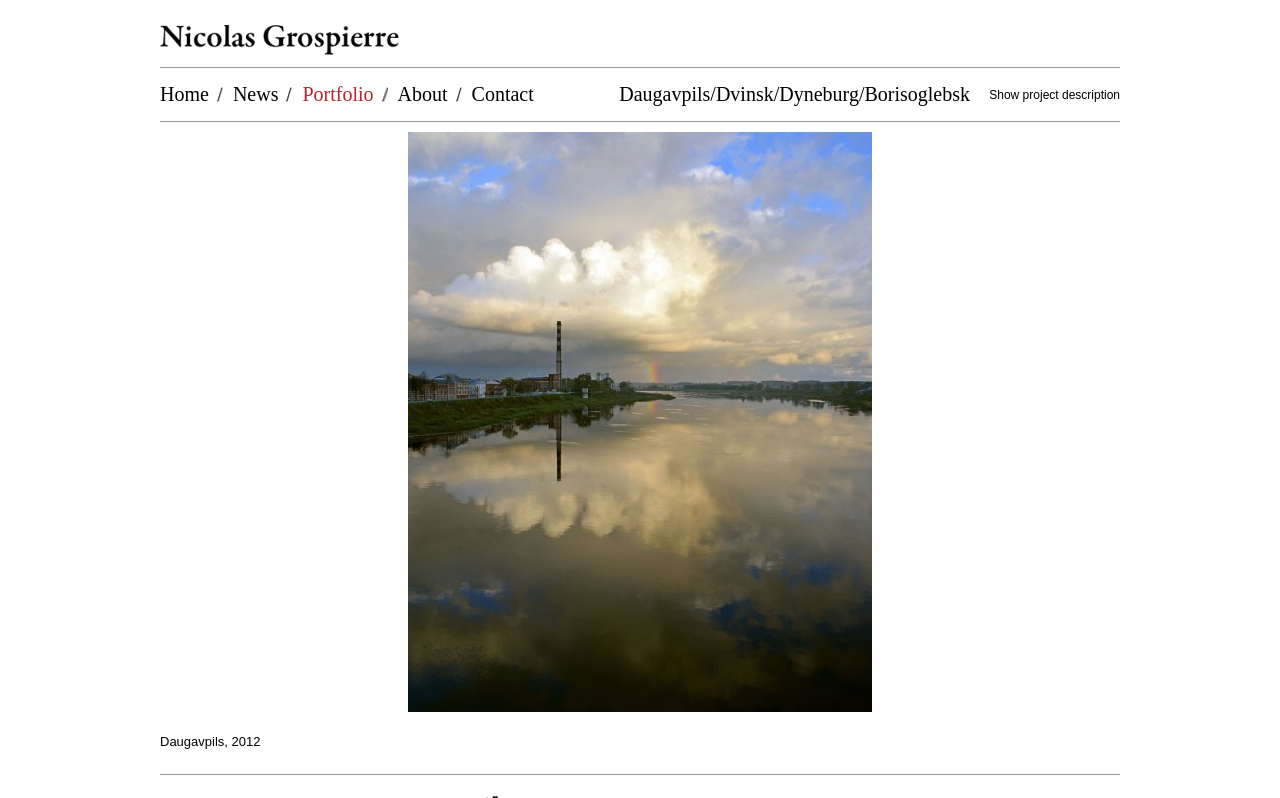Please specify the bounding box coordinates for the clickable region that will help you carry out the instruction: "View project description".

[0.773, 0.11, 0.875, 0.128]